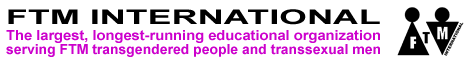Generate an in-depth description of the visual content.

The banner image features the logo and tagline for FTM International, an educational organization dedicated to supporting FTM (female-to-male) transgender individuals and transsexual men. Prominently displayed is the organization's name, "FTM INTERNATIONAL," in bold lettering, underscoring its standing as the largest and longest-running group of its kind. Below the name, the tagline reads: "The largest, longest-running educational organization serving FTM transgendered people and transsexual men," highlighting its commitment to education and advocacy within the transgender community. The logo includes stylized representations of individuals, further emphasizing the organization's focus on community and support. The color scheme, dominated by a vibrant pink for the tagline, adds a dynamic touch to the overall design.